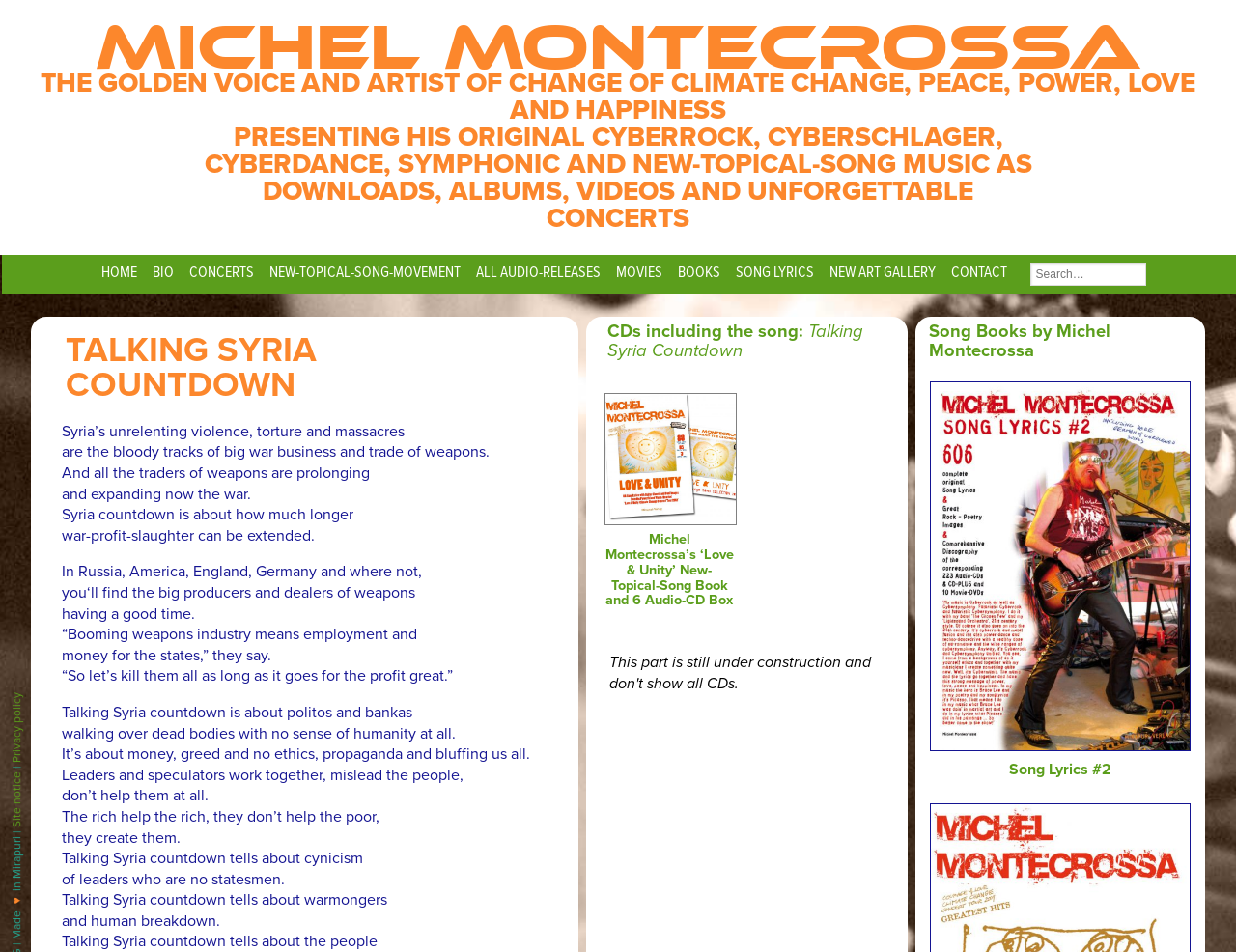Locate the bounding box coordinates of the element that should be clicked to execute the following instruction: "Click on the 'HOME' link".

[0.075, 0.268, 0.117, 0.306]